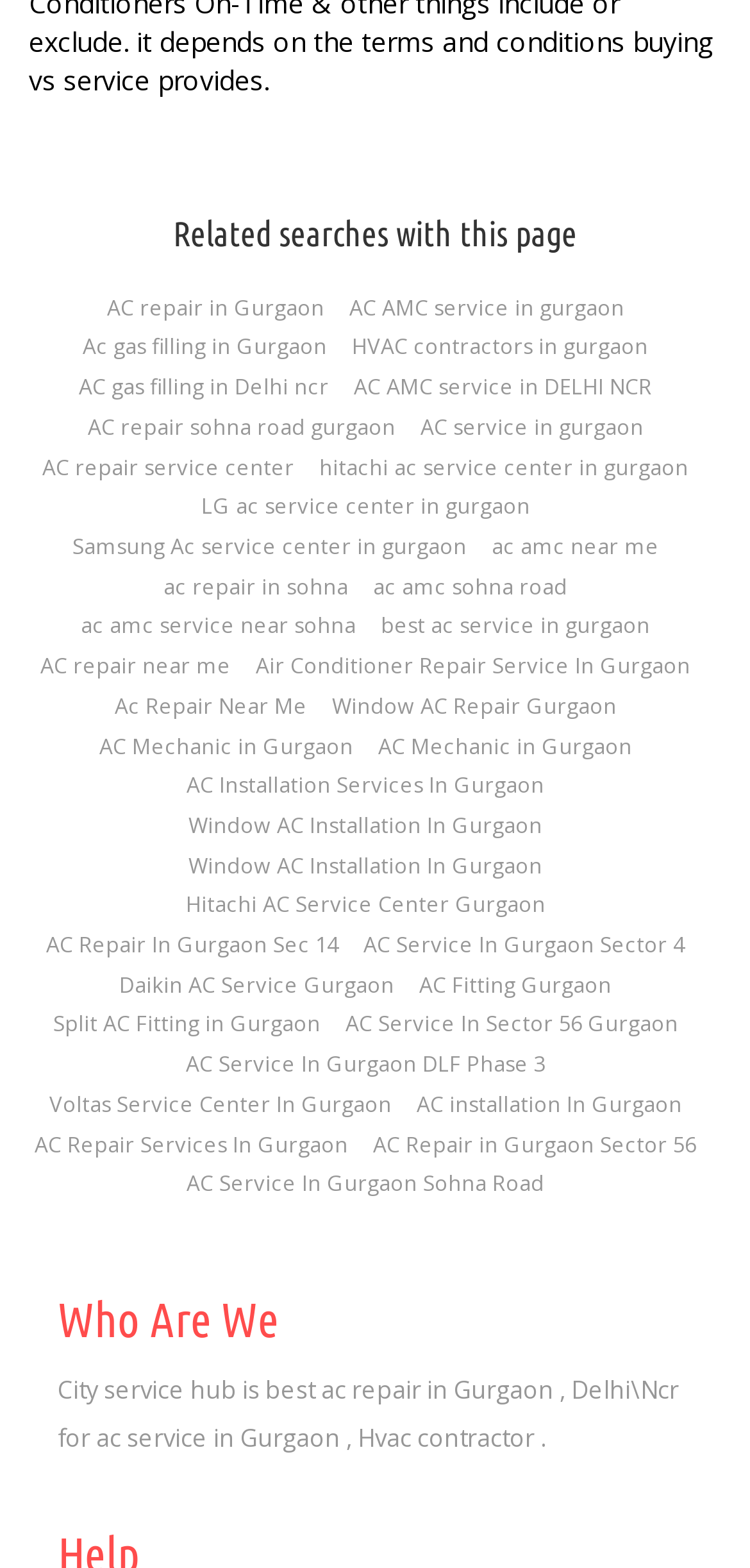For the given element description Legal Notices, determine the bounding box coordinates of the UI element. The coordinates should follow the format (top-left x, top-left y, bottom-right x, bottom-right y) and be within the range of 0 to 1.

None